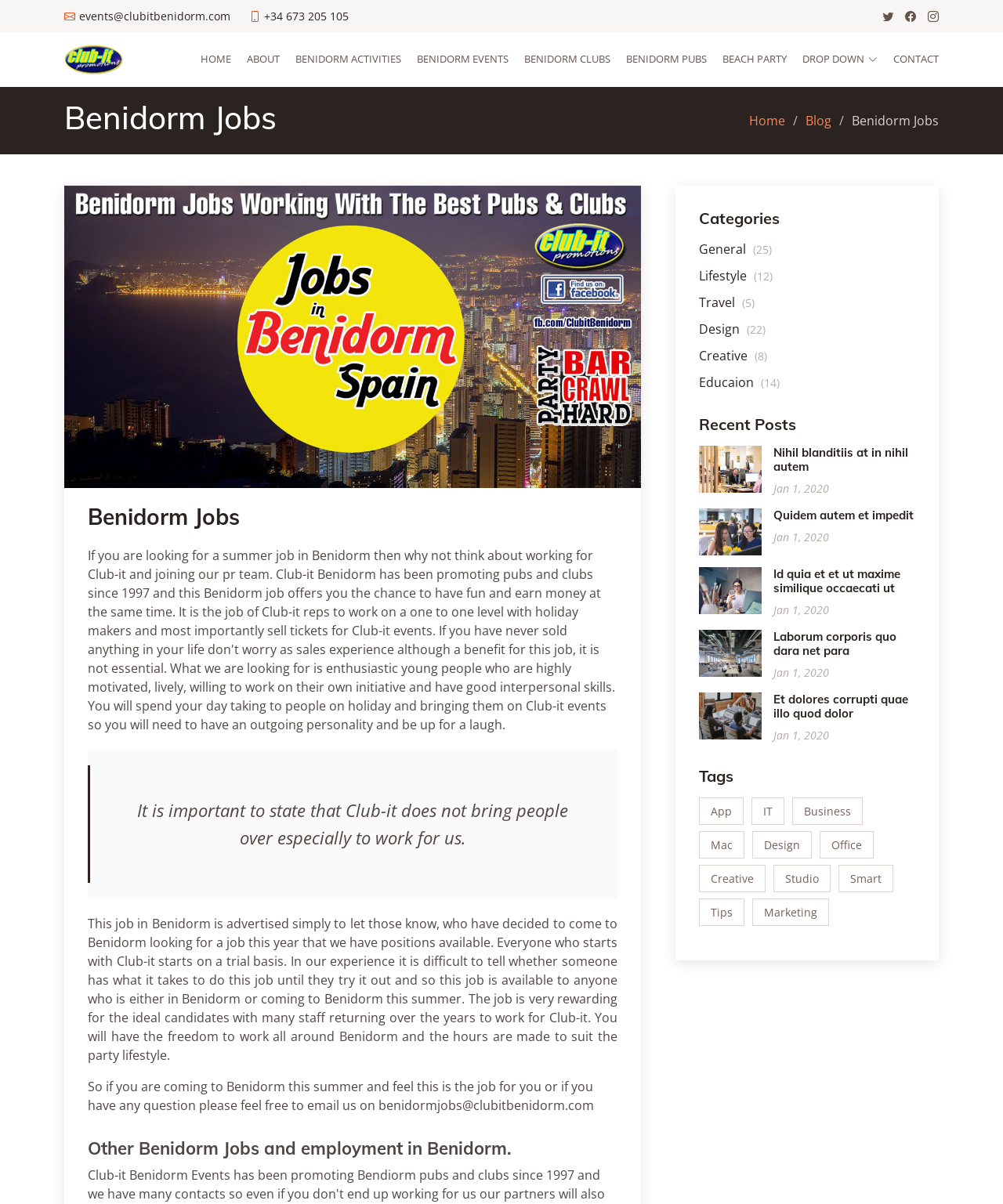Identify the bounding box coordinates of the clickable section necessary to follow the following instruction: "Click the 'Design' tag". The coordinates should be presented as four float numbers from 0 to 1, i.e., [left, top, right, bottom].

[0.75, 0.69, 0.809, 0.713]